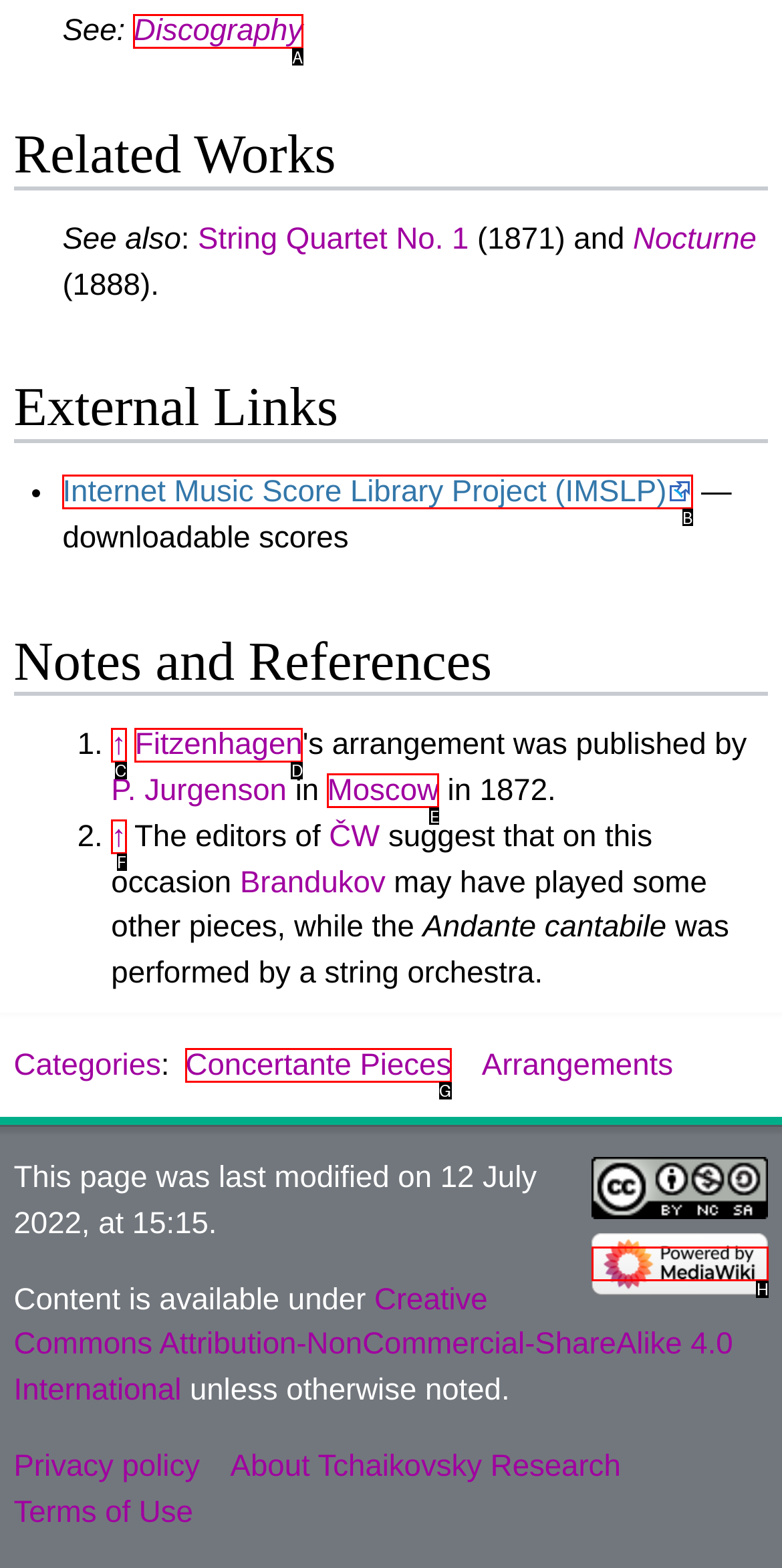Which UI element matches this description: Moscow?
Reply with the letter of the correct option directly.

E